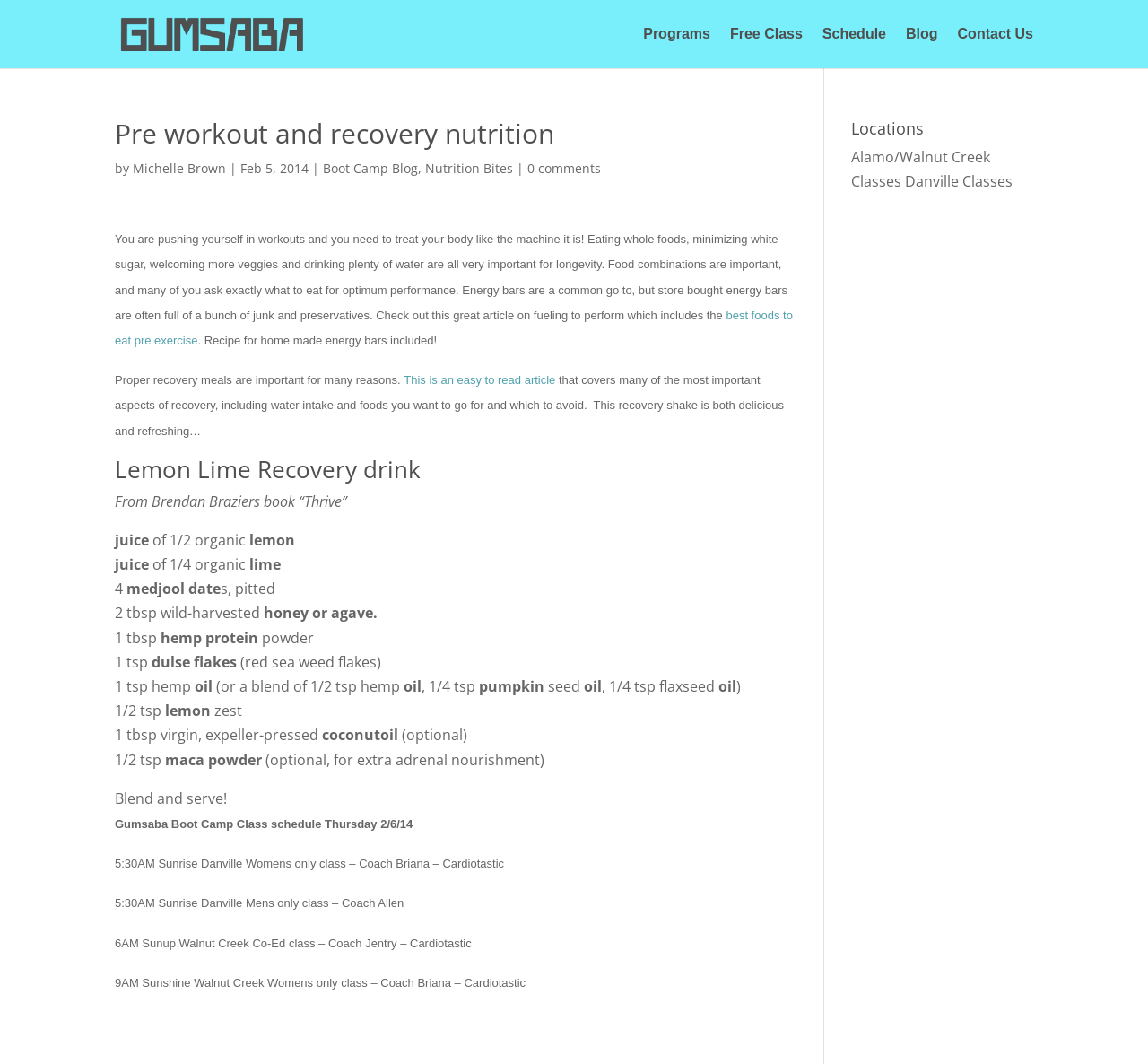Please find and report the bounding box coordinates of the element to click in order to perform the following action: "Read the 'Pre workout and recovery nutrition' article". The coordinates should be expressed as four float numbers between 0 and 1, in the format [left, top, right, bottom].

[0.1, 0.113, 0.694, 0.147]